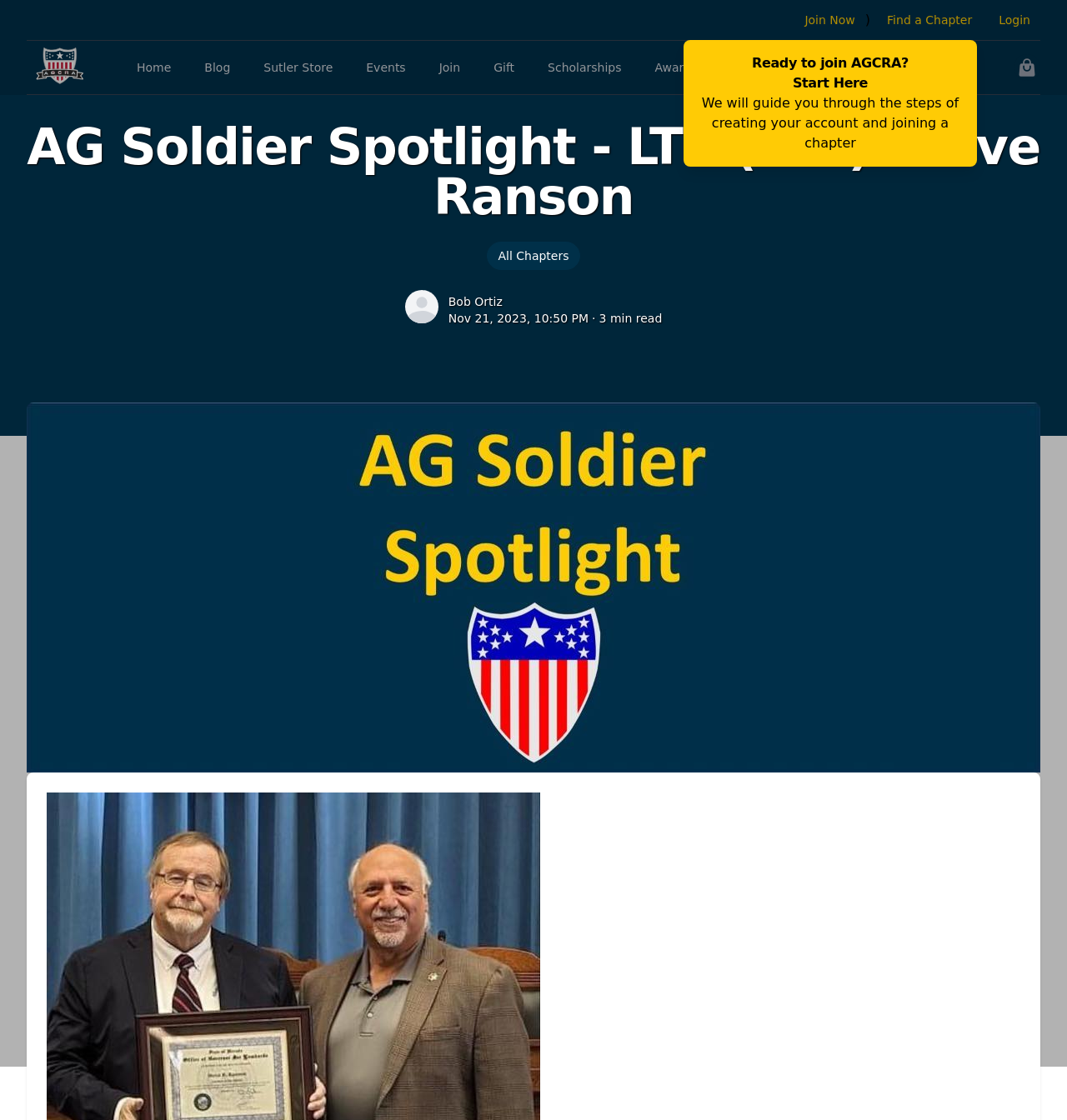Answer this question in one word or a short phrase: What is the time mentioned in the 'AG Soldier Spotlight' section?

Nov 21, 2023, 10:50 PM